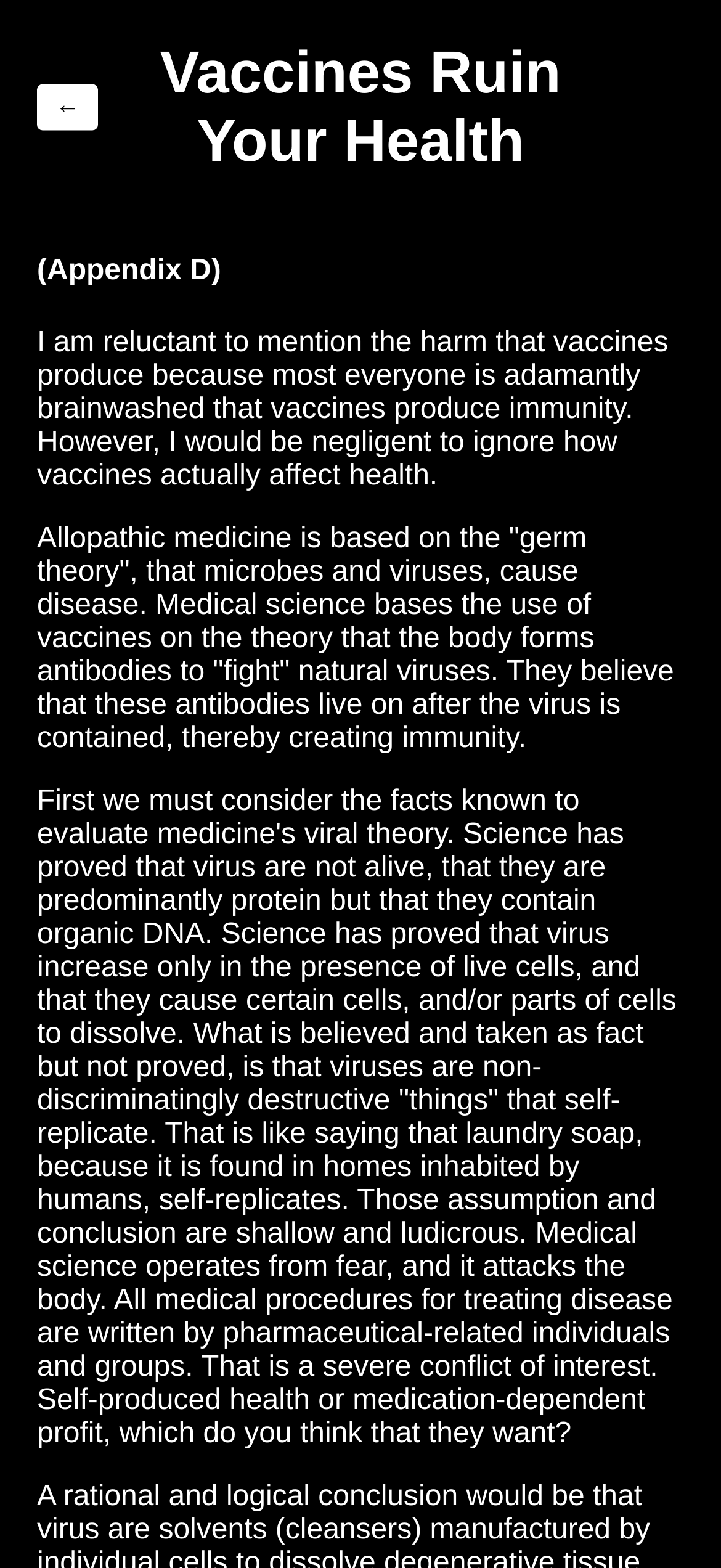What is the author's view on viruses?
Respond with a short answer, either a single word or a phrase, based on the image.

Not alive